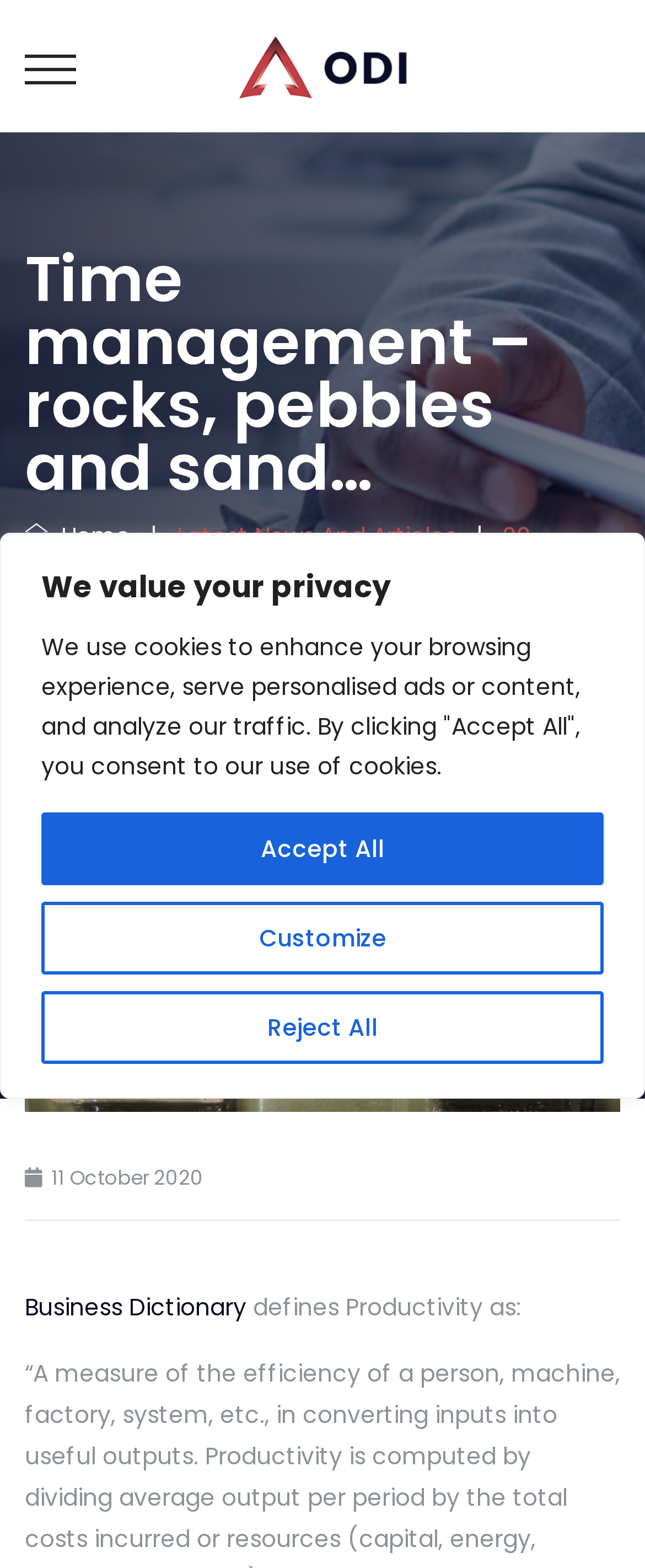Please specify the bounding box coordinates of the clickable section necessary to execute the following command: "Click on Vedic Astrology".

None